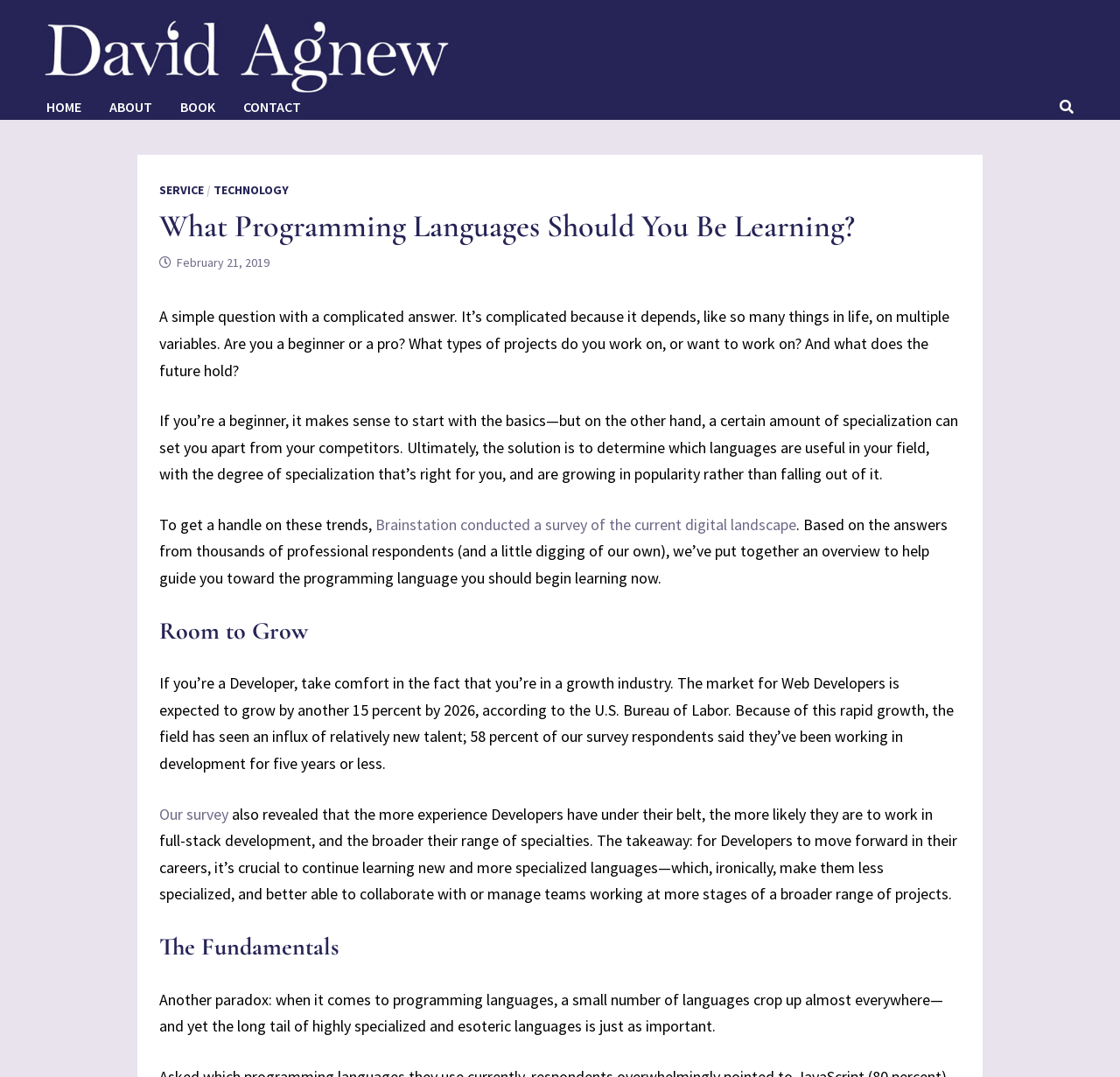Find the bounding box coordinates of the clickable element required to execute the following instruction: "Check the 'TECHNOLOGY' section". Provide the coordinates as four float numbers between 0 and 1, i.e., [left, top, right, bottom].

[0.191, 0.169, 0.258, 0.184]